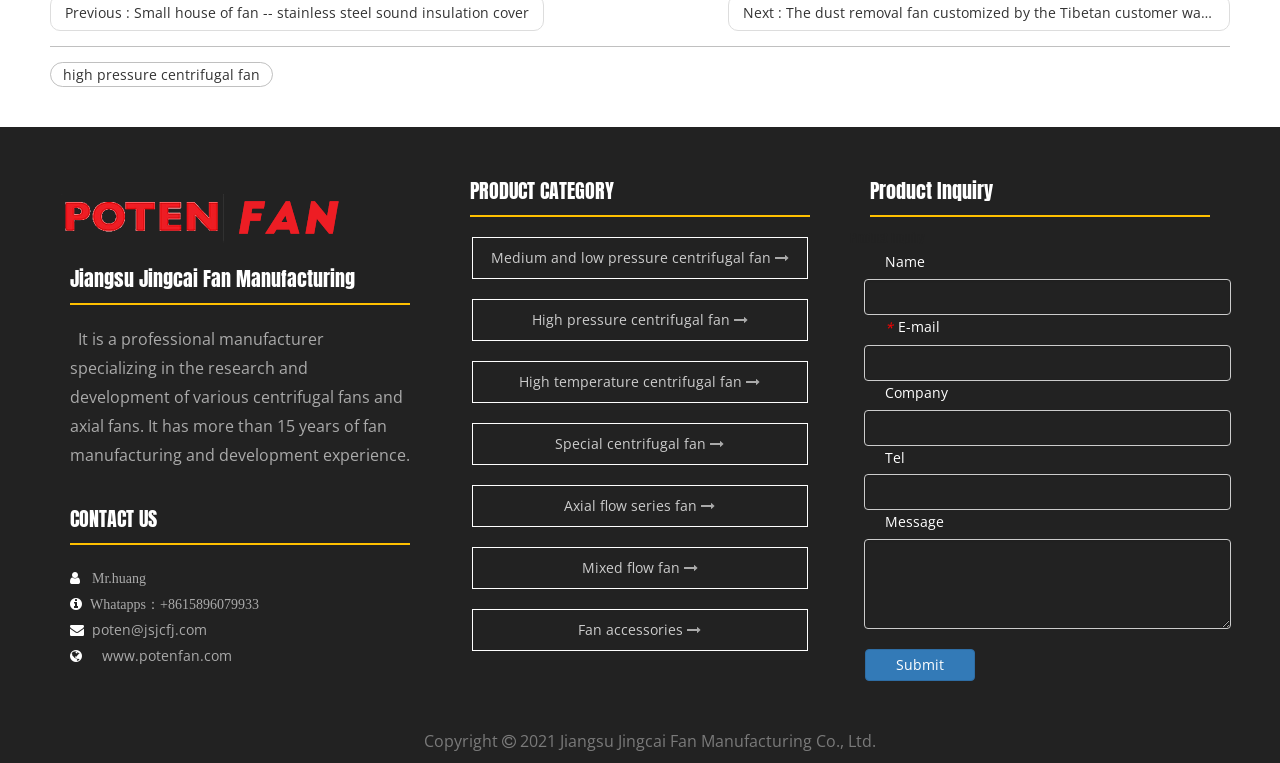Given the element description, predict the bounding box coordinates in the format (top-left x, top-left y, bottom-right x, bottom-right y). Make sure all values are between 0 and 1. Here is the element description: name="extend5"

[0.675, 0.707, 0.962, 0.825]